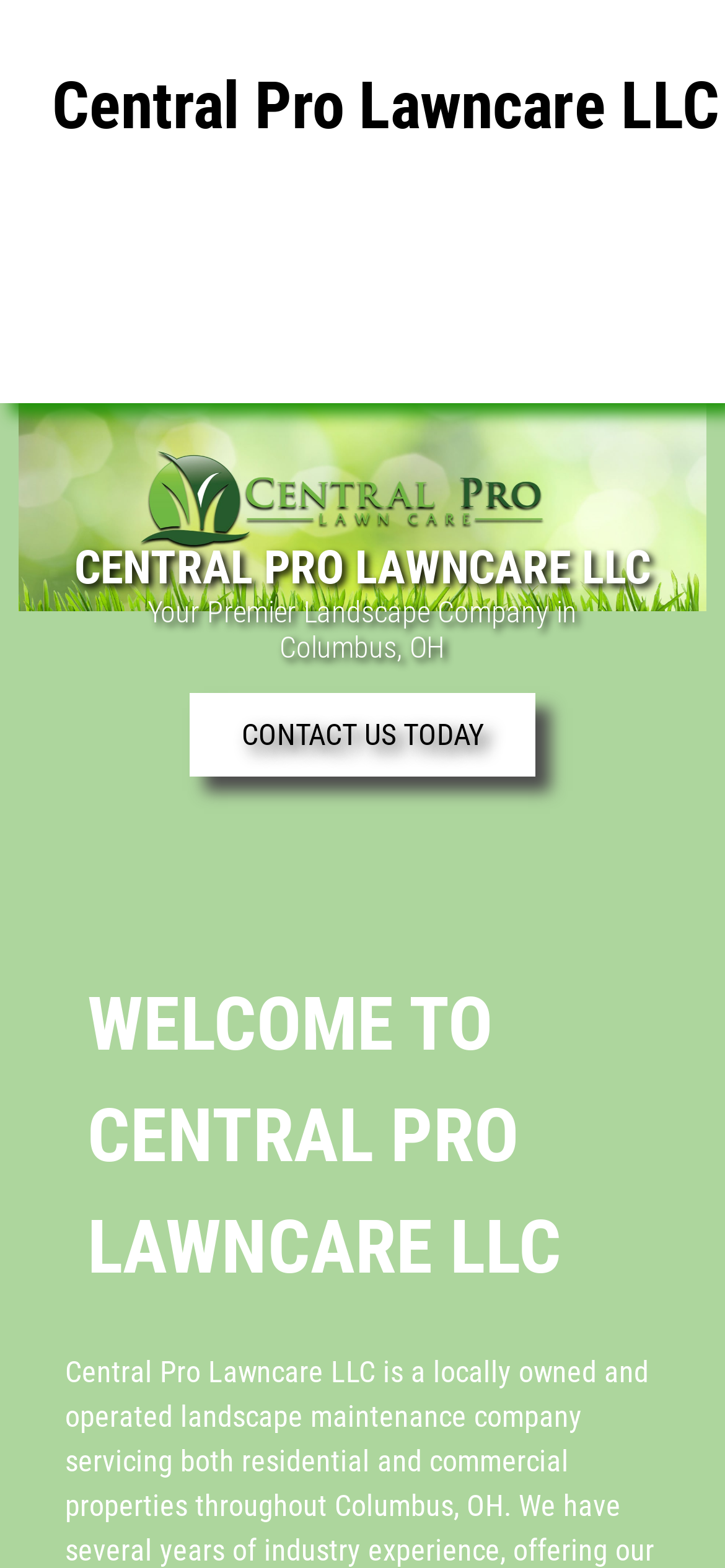Provide a short, one-word or phrase answer to the question below:
What is the company's location?

Columbus, OH